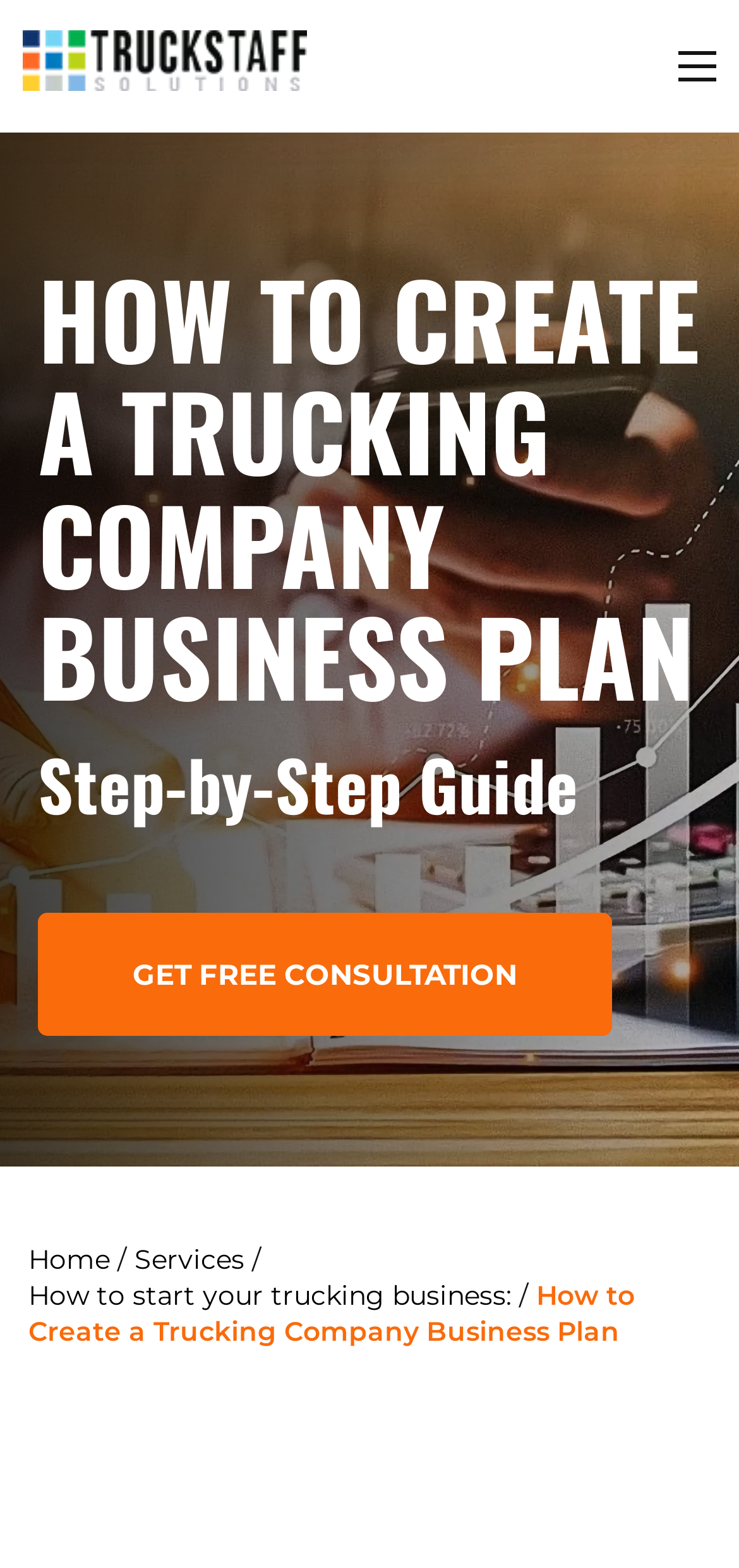Please provide a comprehensive answer to the question below using the information from the image: What is the current page in the breadcrumb navigation?

By examining the breadcrumb navigation, I found that the current page is 'How to Create a Trucking Company Business Plan', which is indicated by the static text element with the same description.